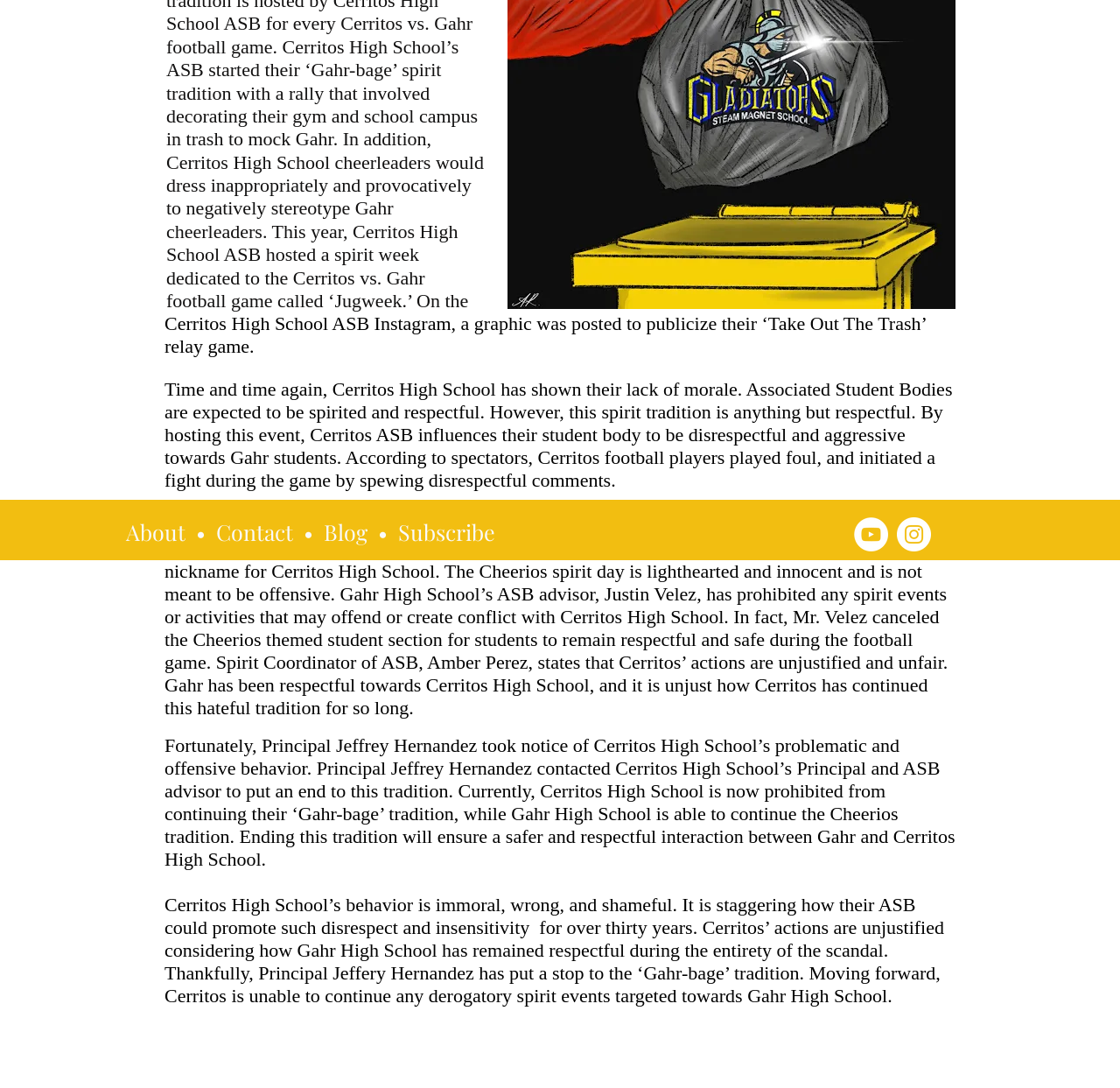Determine the bounding box coordinates for the UI element matching this description: "aria-label="Instagram"".

[0.801, 0.475, 0.831, 0.507]